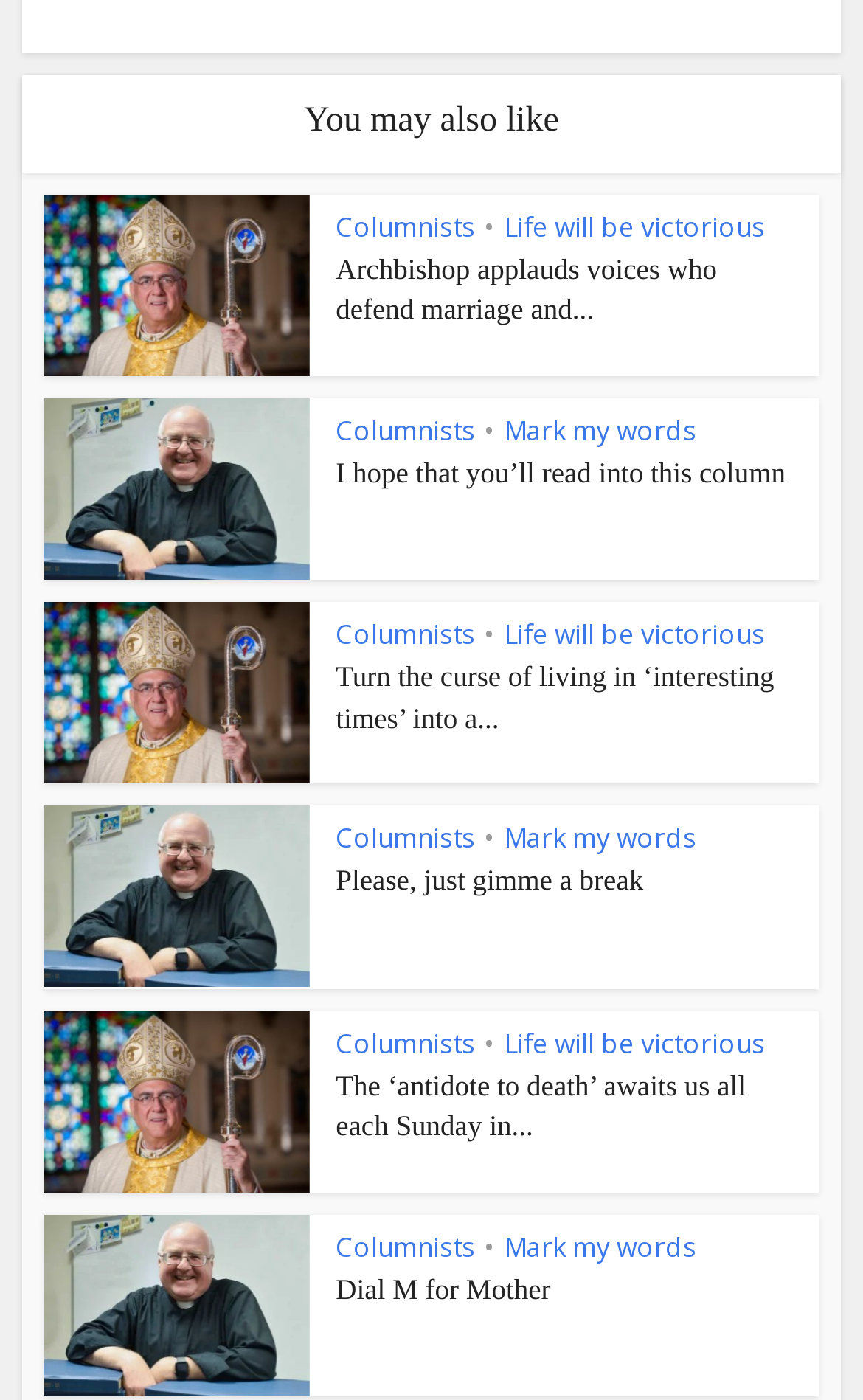Can you pinpoint the bounding box coordinates for the clickable element required for this instruction: "Read 'Archbishop applauds voices who defend marriage and…'"? The coordinates should be four float numbers between 0 and 1, i.e., [left, top, right, bottom].

[0.389, 0.18, 0.831, 0.233]